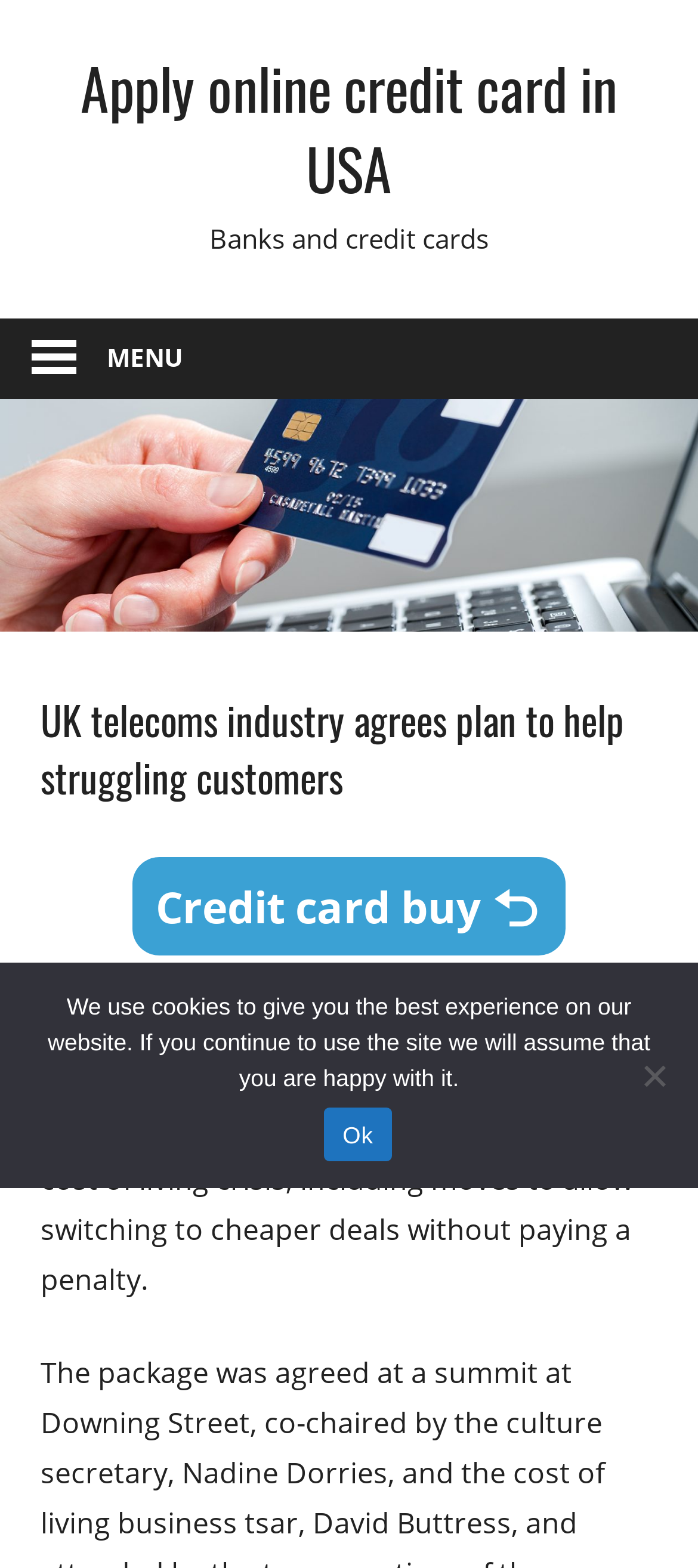What is the link below the image?
Please give a detailed answer to the question using the information shown in the image.

I found the link by examining the image element and its child elements, and noticed that the link 'Information' is located below the image.